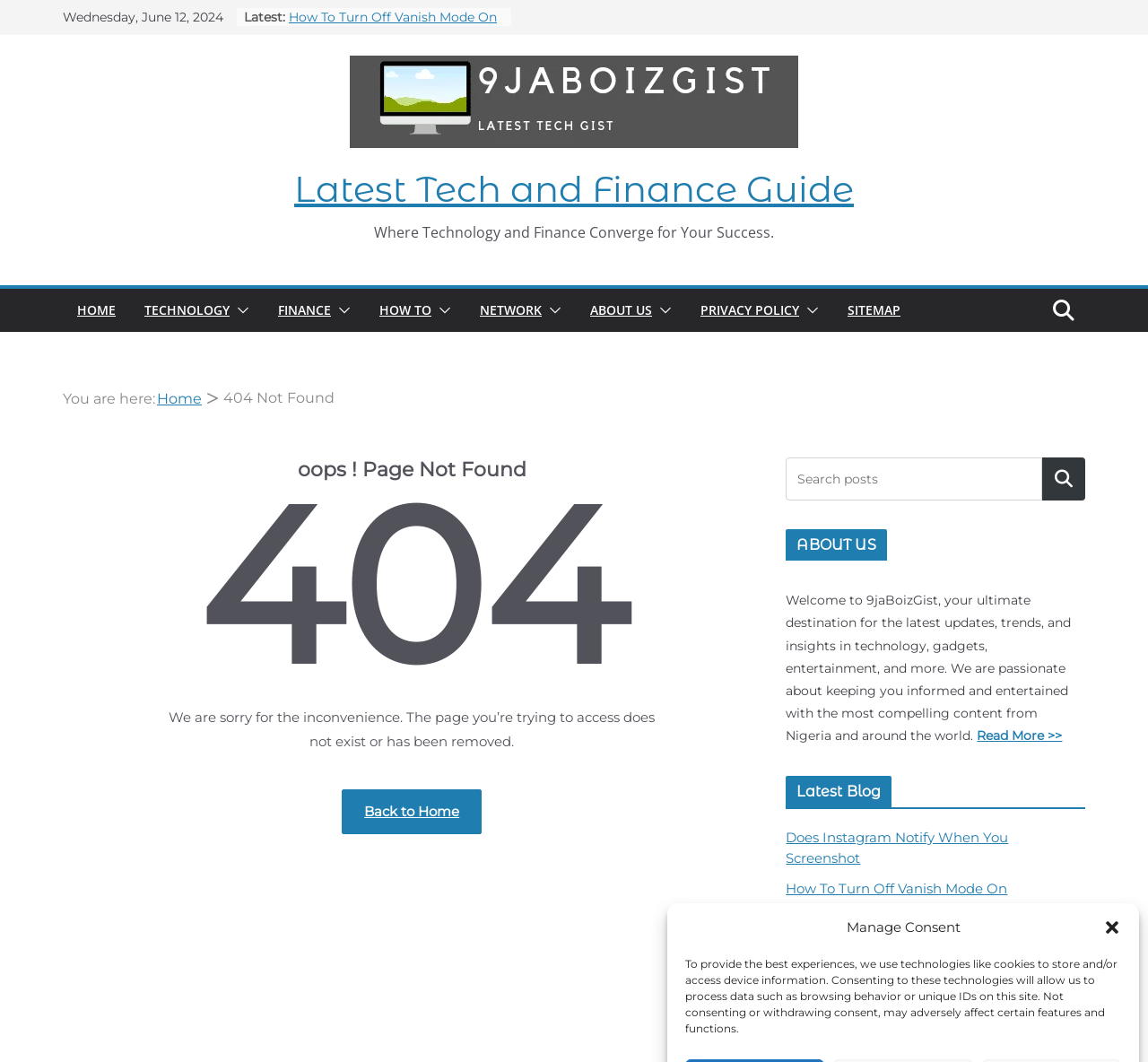What is the text of the heading element above the 'Latest' section?
Please provide a single word or phrase answer based on the image.

Latest Tech and Finance Guide